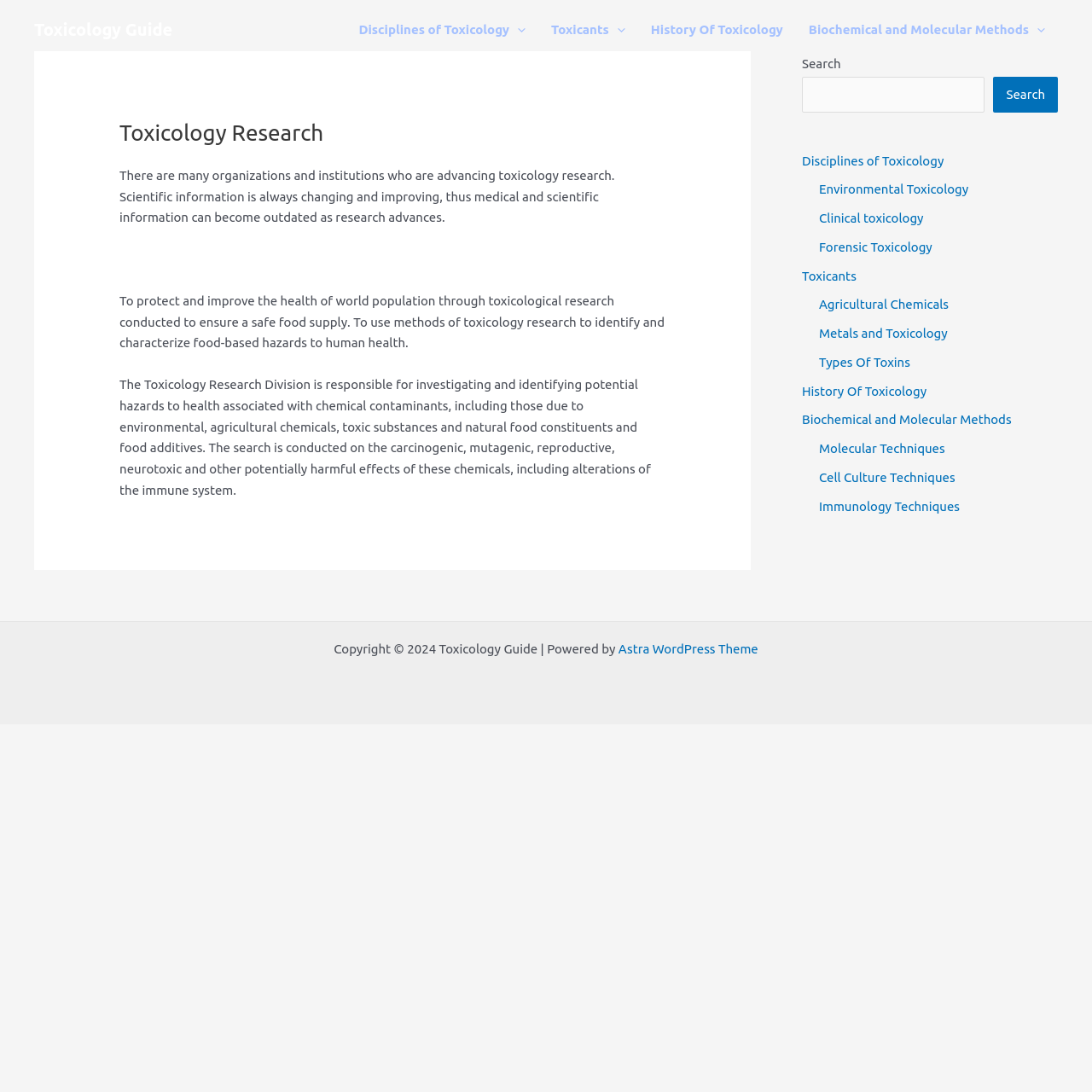How many menu toggles are available in the site navigation?
Look at the image and provide a short answer using one word or a phrase.

4